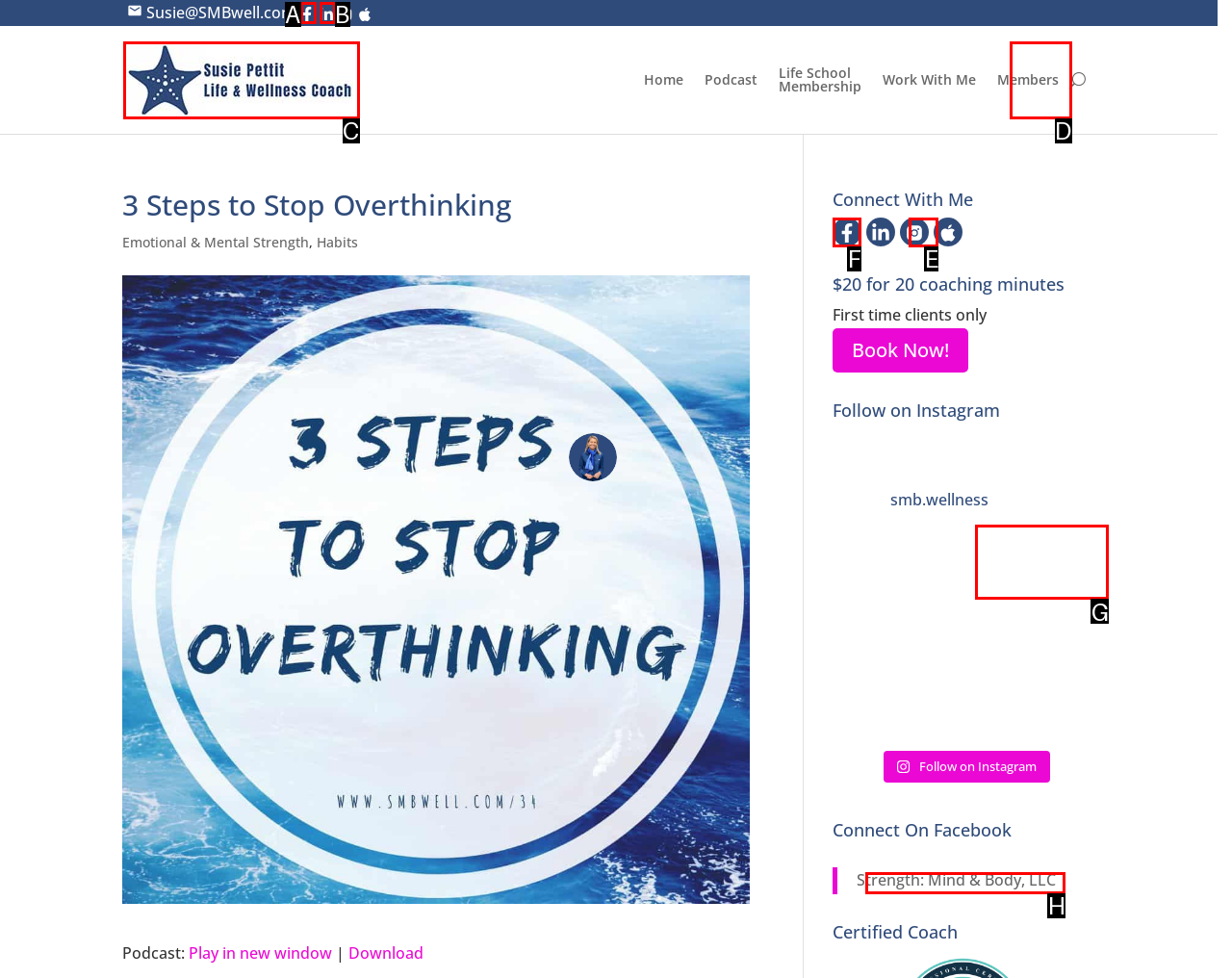Select the letter of the element you need to click to complete this task: Connect with Susie on Facebook
Answer using the letter from the specified choices.

F